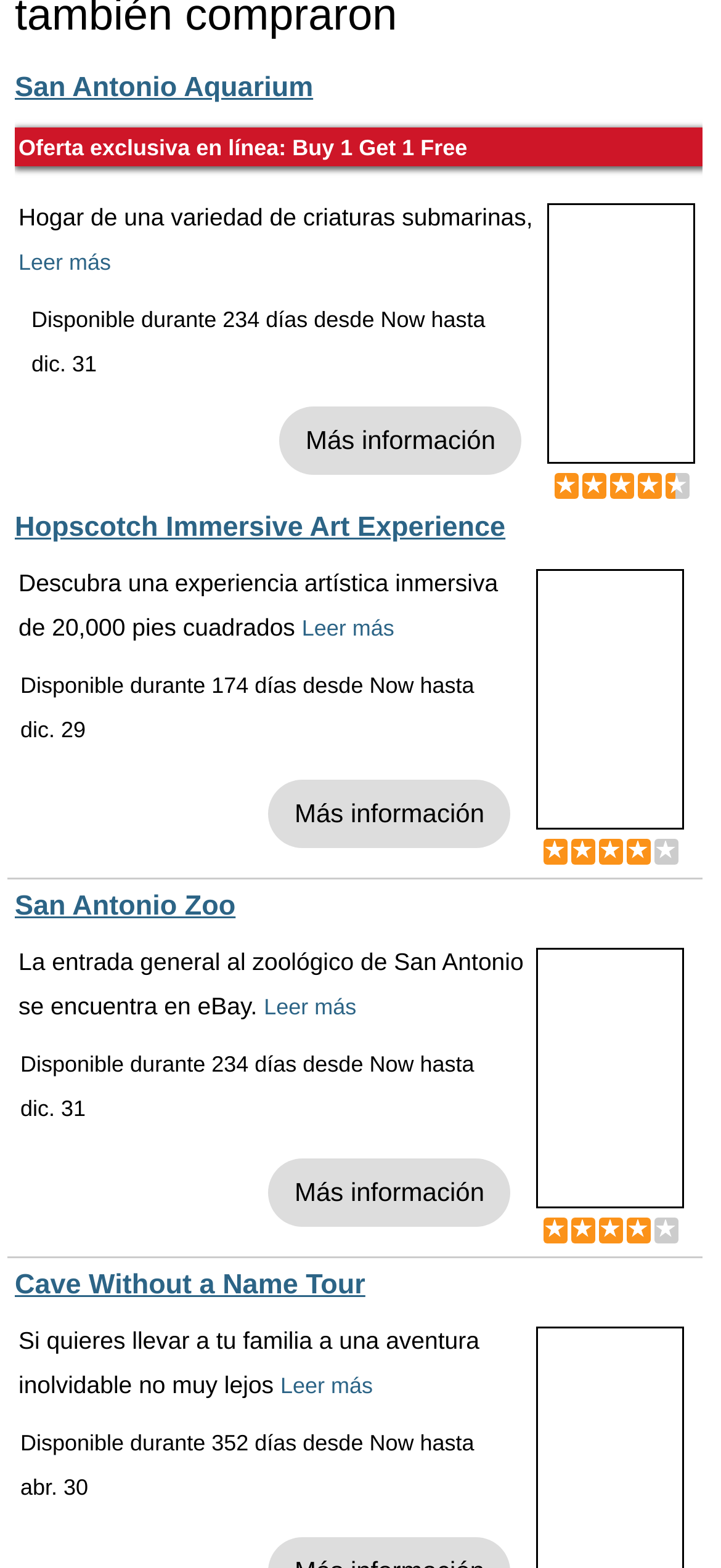What is the theme of the Hopscotch Immersive Art Experience?
Please respond to the question with as much detail as possible.

I read the description of the Hopscotch Immersive Art Experience and found the phrase 'experiencia artística inmersiva' which suggests that the theme of this attraction is artistic.